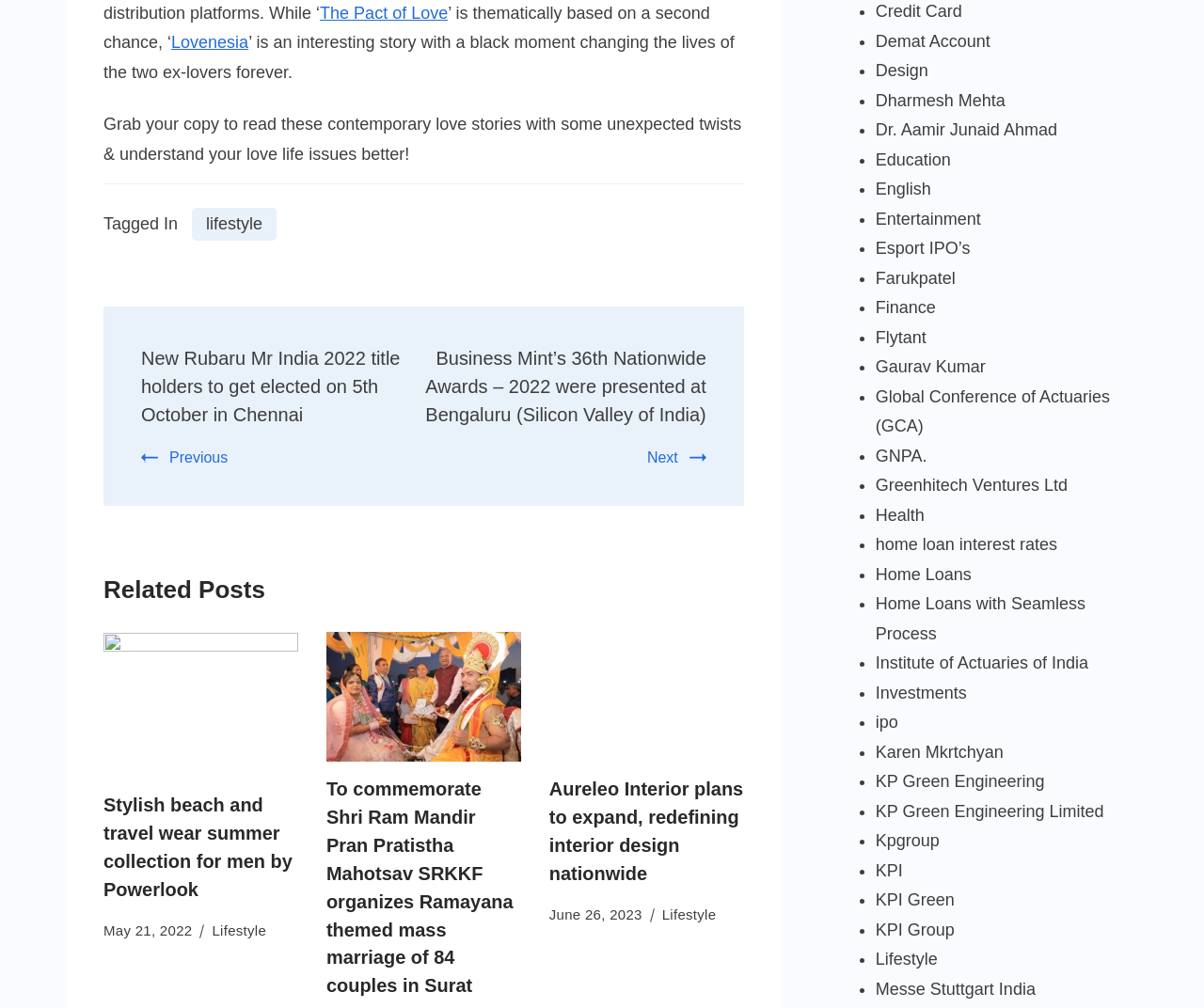Find the bounding box coordinates of the clickable element required to execute the following instruction: "Click the image of Benedetta". Provide the coordinates as four float numbers between 0 and 1, i.e., [left, top, right, bottom].

None